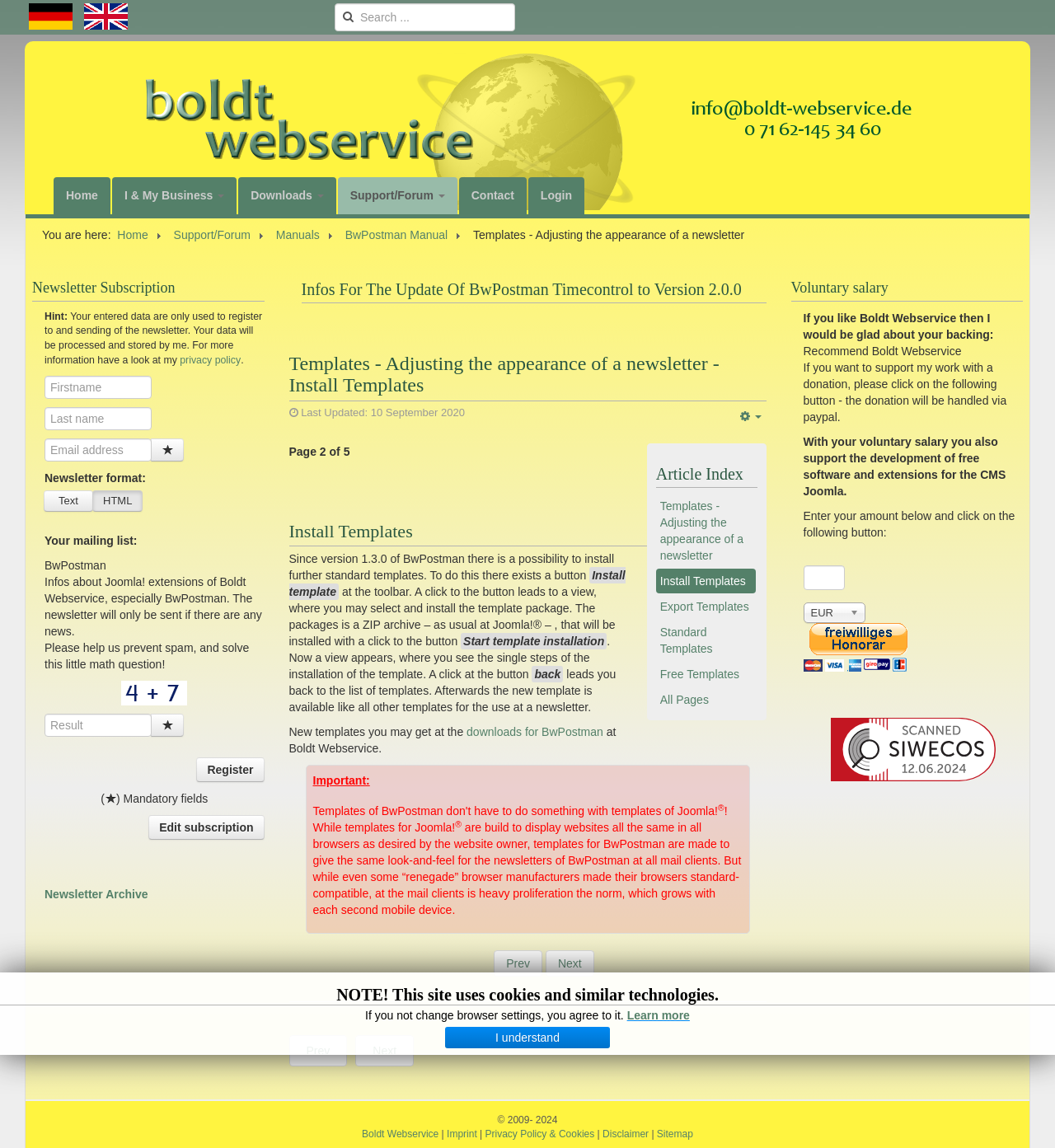What is the format of the newsletter?
Can you offer a detailed and complete answer to this question?

I can see that there is a text 'HTML' on the webpage, which is an option for the newsletter format. This suggests that the format of the newsletter is HTML.